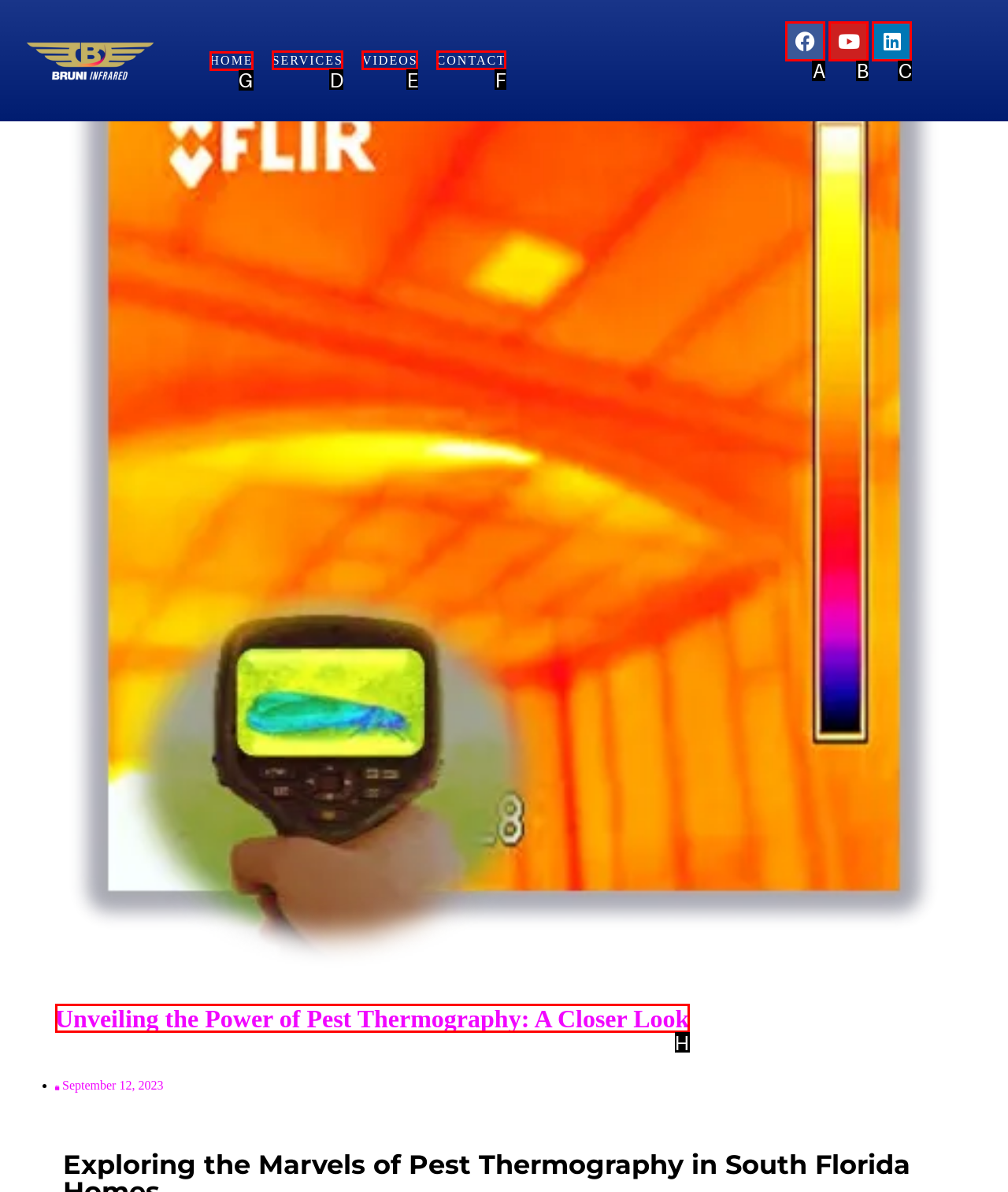Which lettered option should I select to achieve the task: go to HOME page according to the highlighted elements in the screenshot?

G